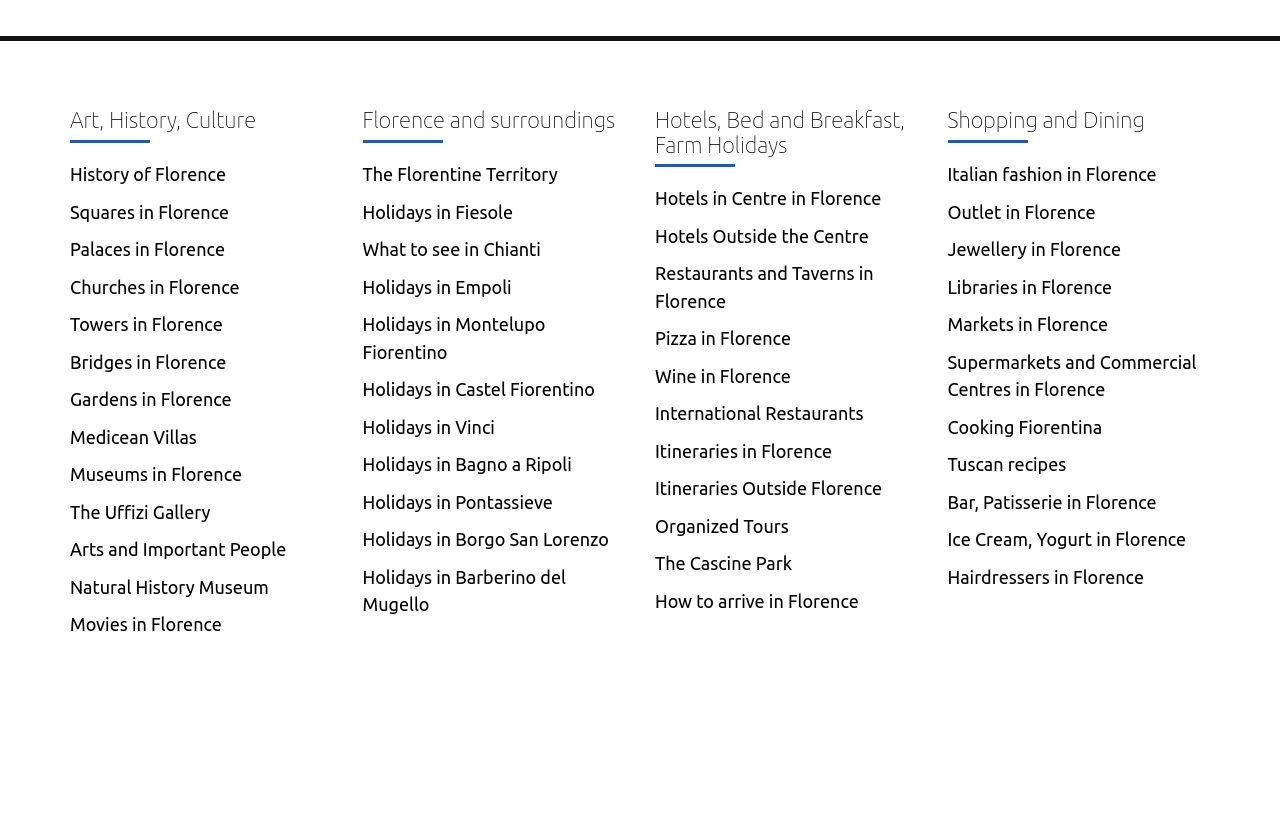Respond to the question with just a single word or phrase: 
What type of attractions are listed on this webpage?

Historical and cultural